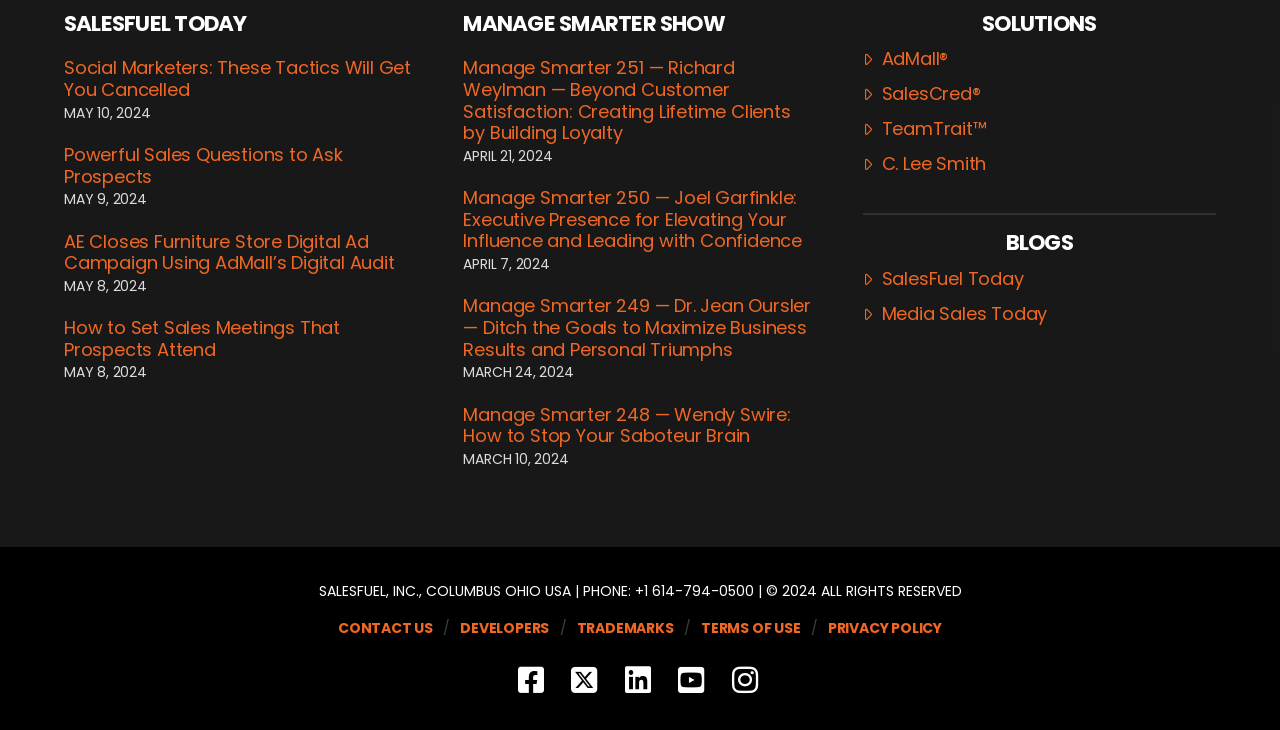Please determine the bounding box of the UI element that matches this description: Contact. The coordinates should be given as (top-left x, top-left y, bottom-right x, bottom-right y), with all values between 0 and 1.

None